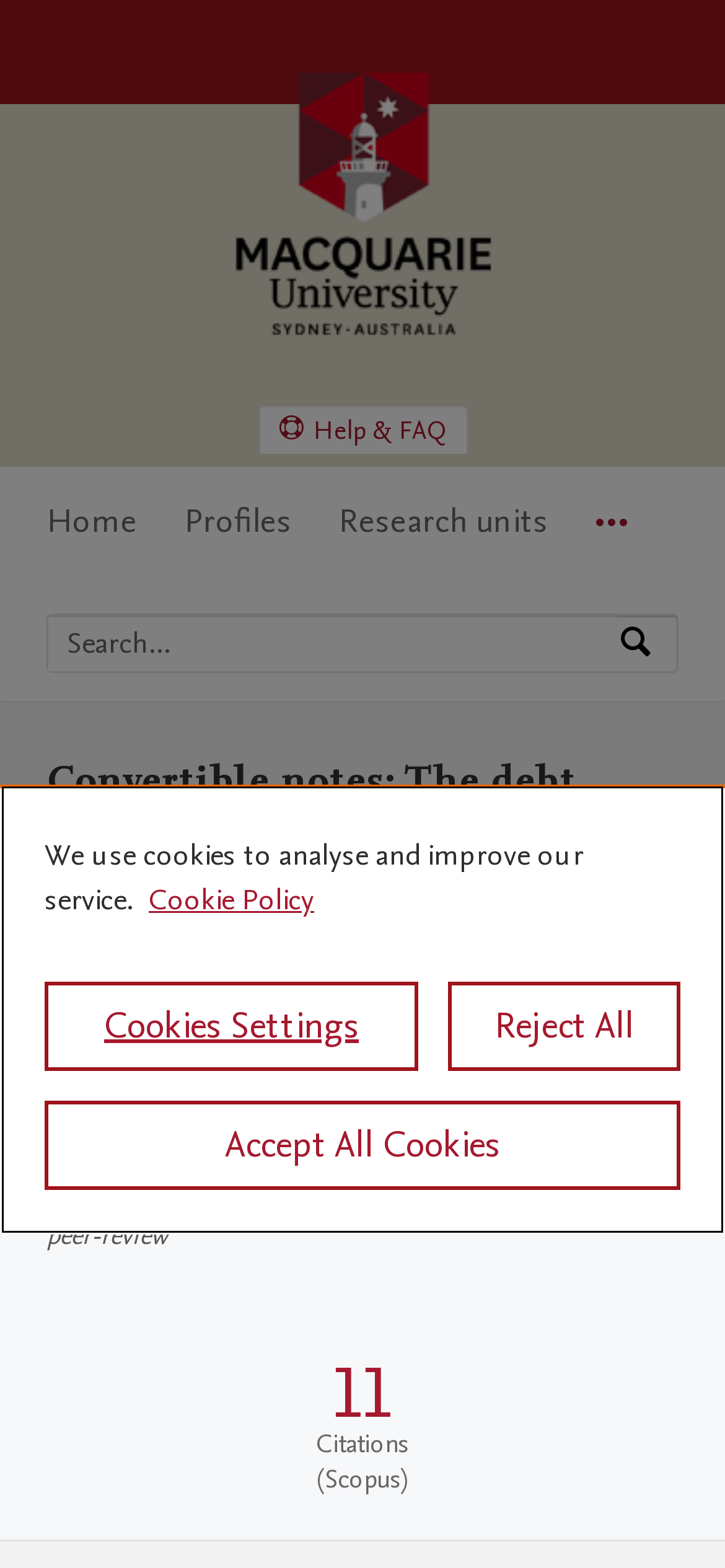Please answer the following question using a single word or phrase: 
What is the department of the authors?

Department of Accounting and Corporate Governance